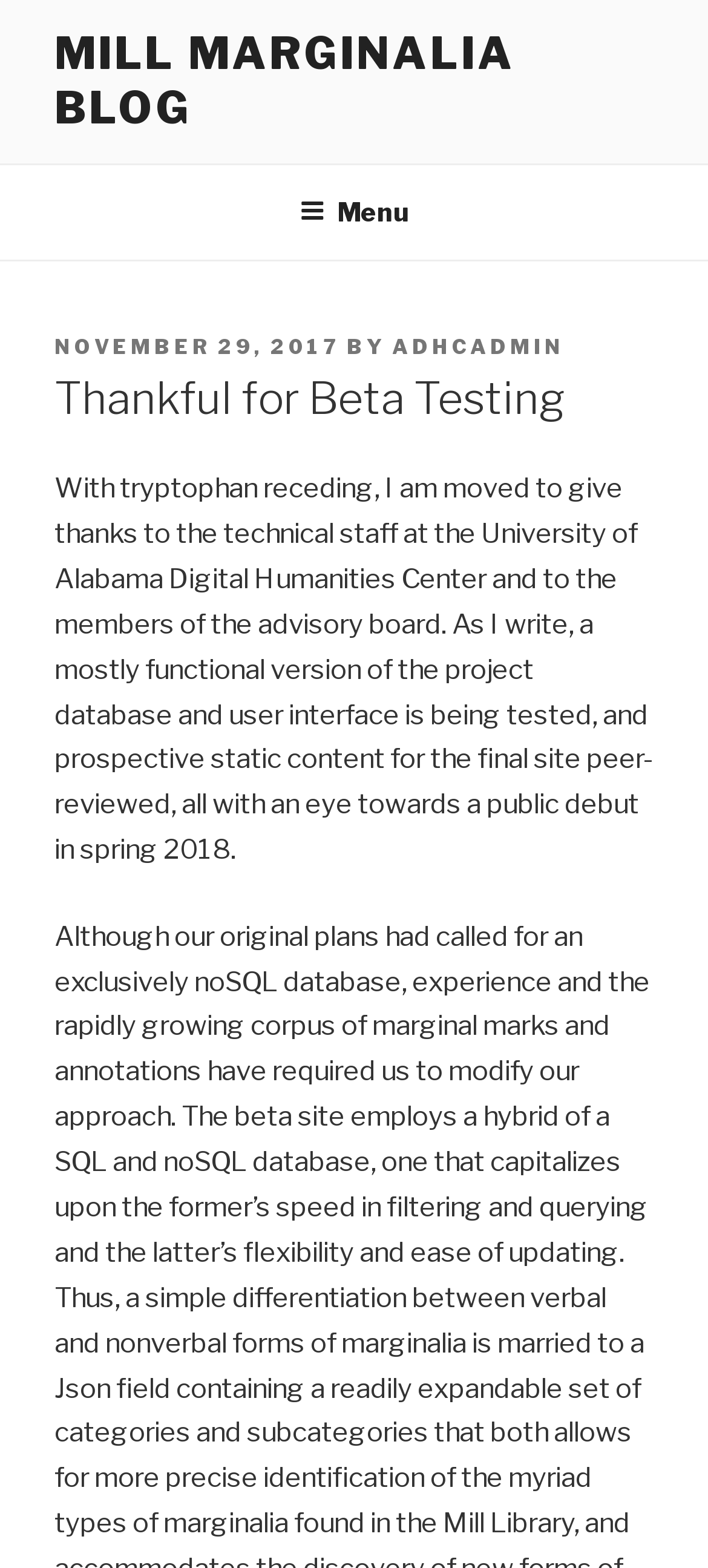Construct a thorough caption encompassing all aspects of the webpage.

The webpage is a blog post titled "Thankful for Beta Testing" on the Mill Marginalia Blog. At the top left of the page, there is a link to the blog's homepage, "MILL MARGINALIA BLOG". Next to it, on the top right, is a navigation menu labeled "Top Menu" with a button to expand or collapse it.

Below the navigation menu, there is a header section that spans almost the entire width of the page. Within this section, there is a posting information area that displays the date "NOVEMBER 29, 2017" and the author's name "ADHCADMIN". Above this area, there is a heading that reads "Thankful for Beta Testing".

The main content of the blog post is a paragraph of text that occupies most of the page's width. The text expresses gratitude to the technical staff and advisory board members for their help in developing the project database and user interface, which is currently being tested and reviewed for a public launch in spring 2018.